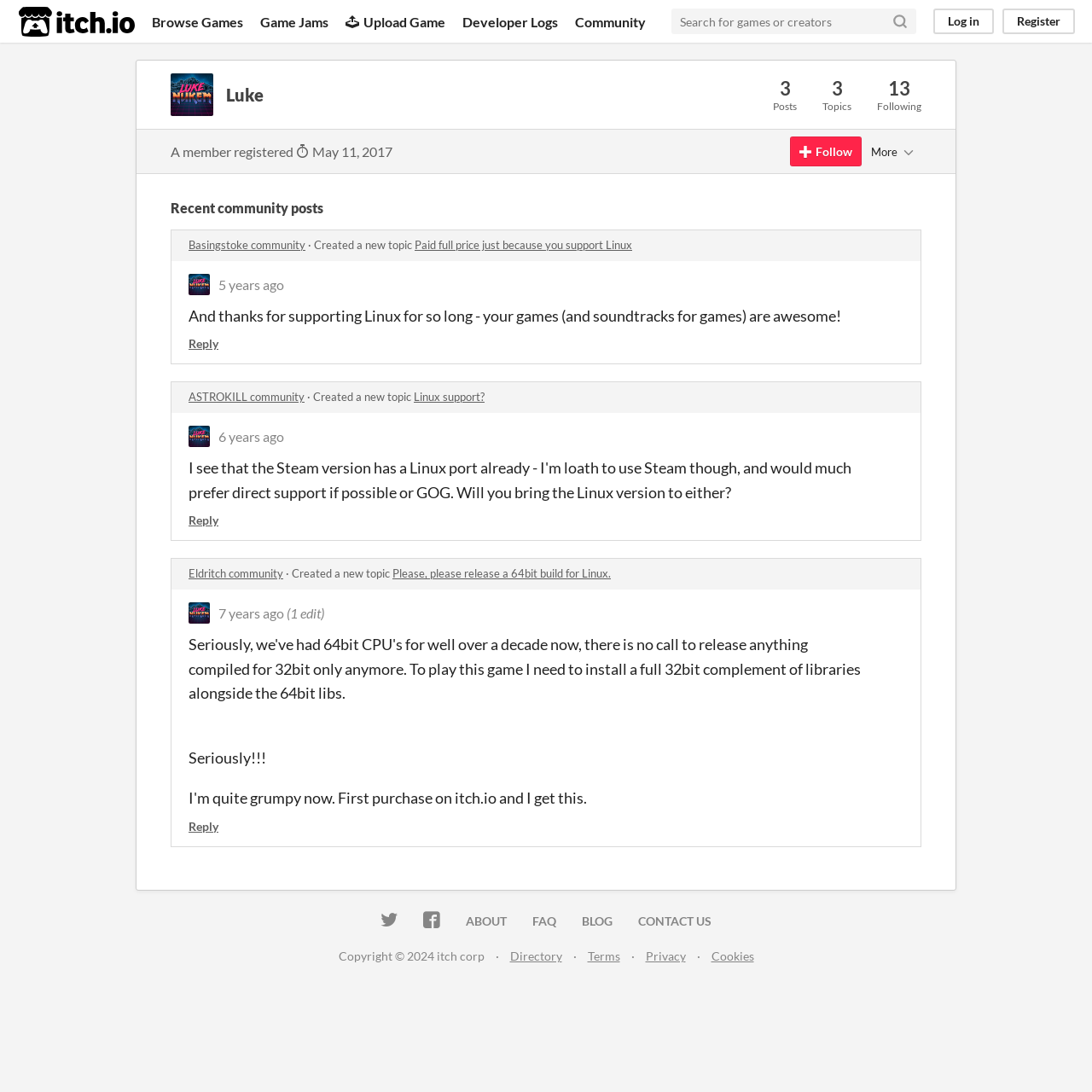Please specify the bounding box coordinates of the element that should be clicked to execute the given instruction: 'Browse Games'. Ensure the coordinates are four float numbers between 0 and 1, expressed as [left, top, right, bottom].

[0.139, 0.0, 0.223, 0.039]